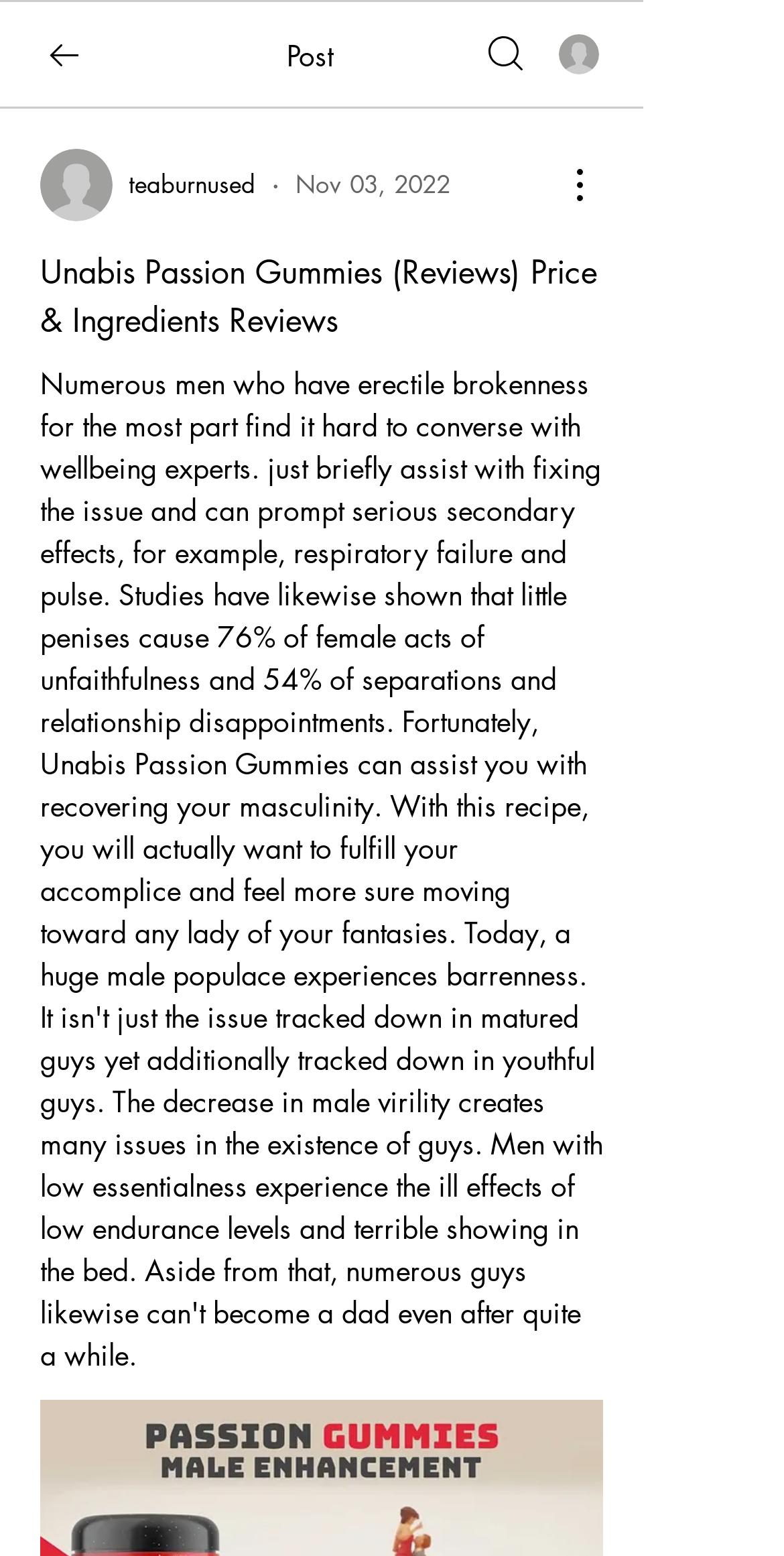What is the date of the latest article?
Using the image, give a concise answer in the form of a single word or short phrase.

Nov 03, 2022